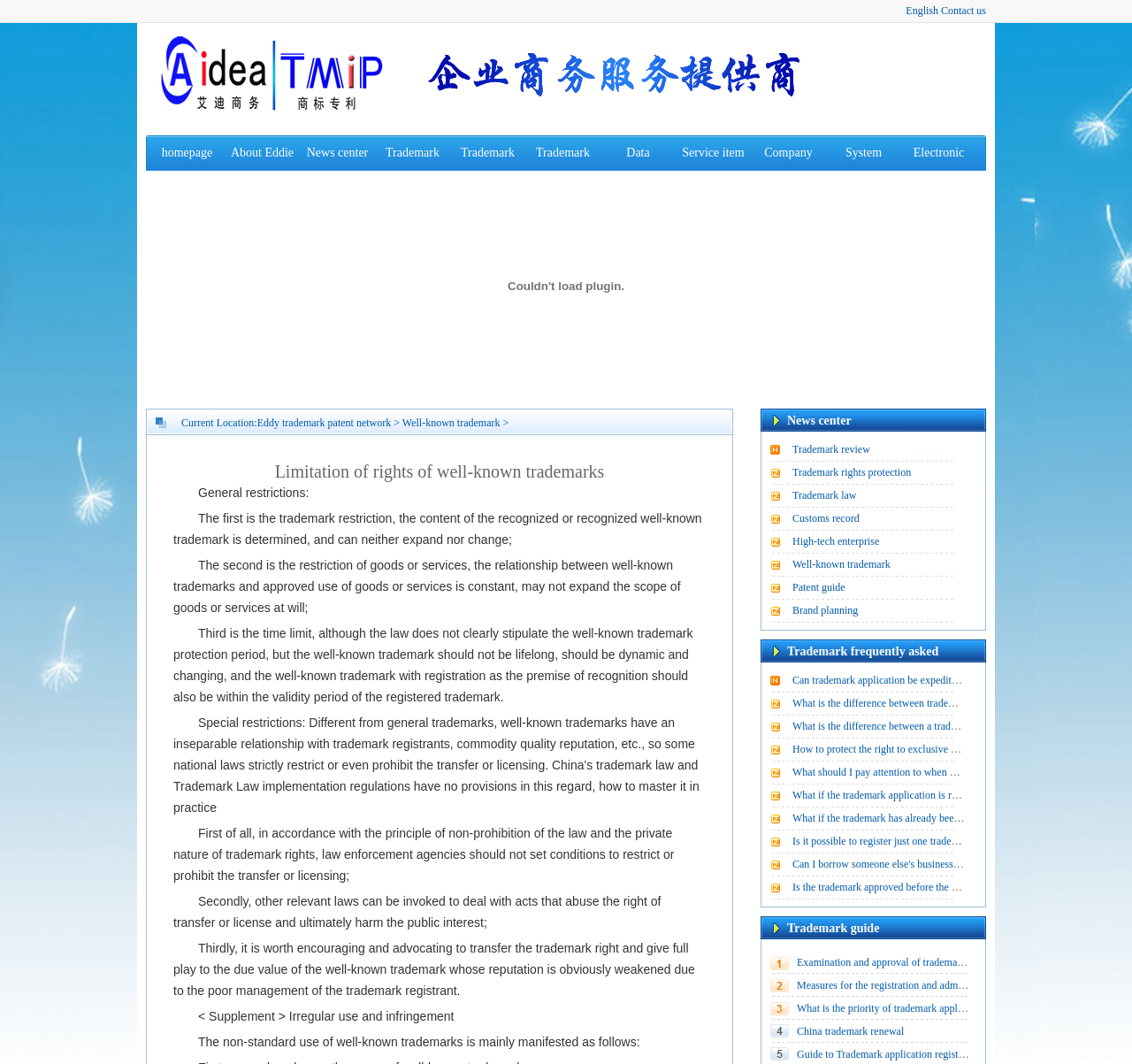Provide a one-word or short-phrase response to the question:
How many links are there in the 'News center' section?

7